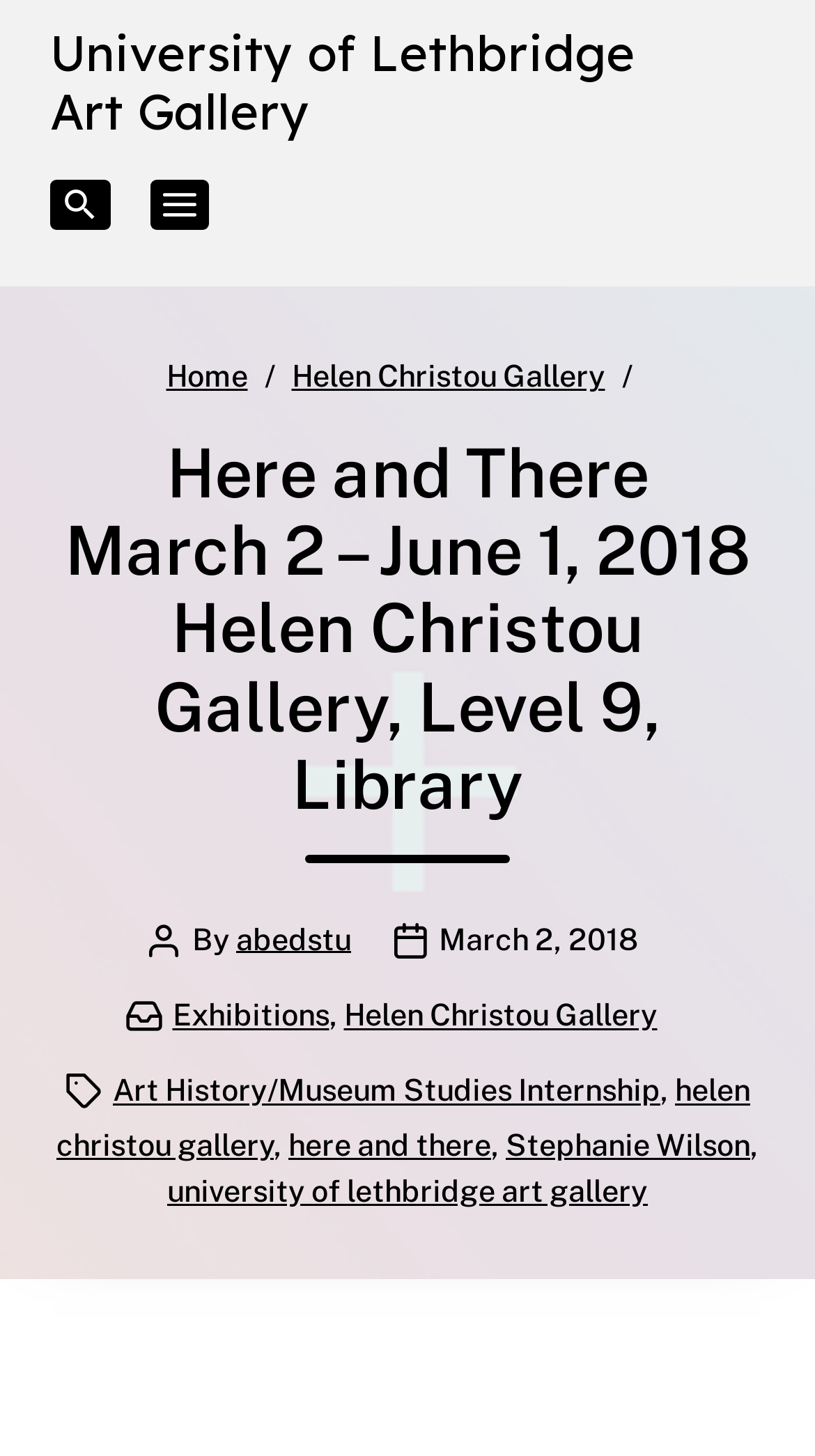Please determine the bounding box coordinates of the section I need to click to accomplish this instruction: "go to University of Lethbridge Art Gallery".

[0.062, 0.017, 0.846, 0.1]